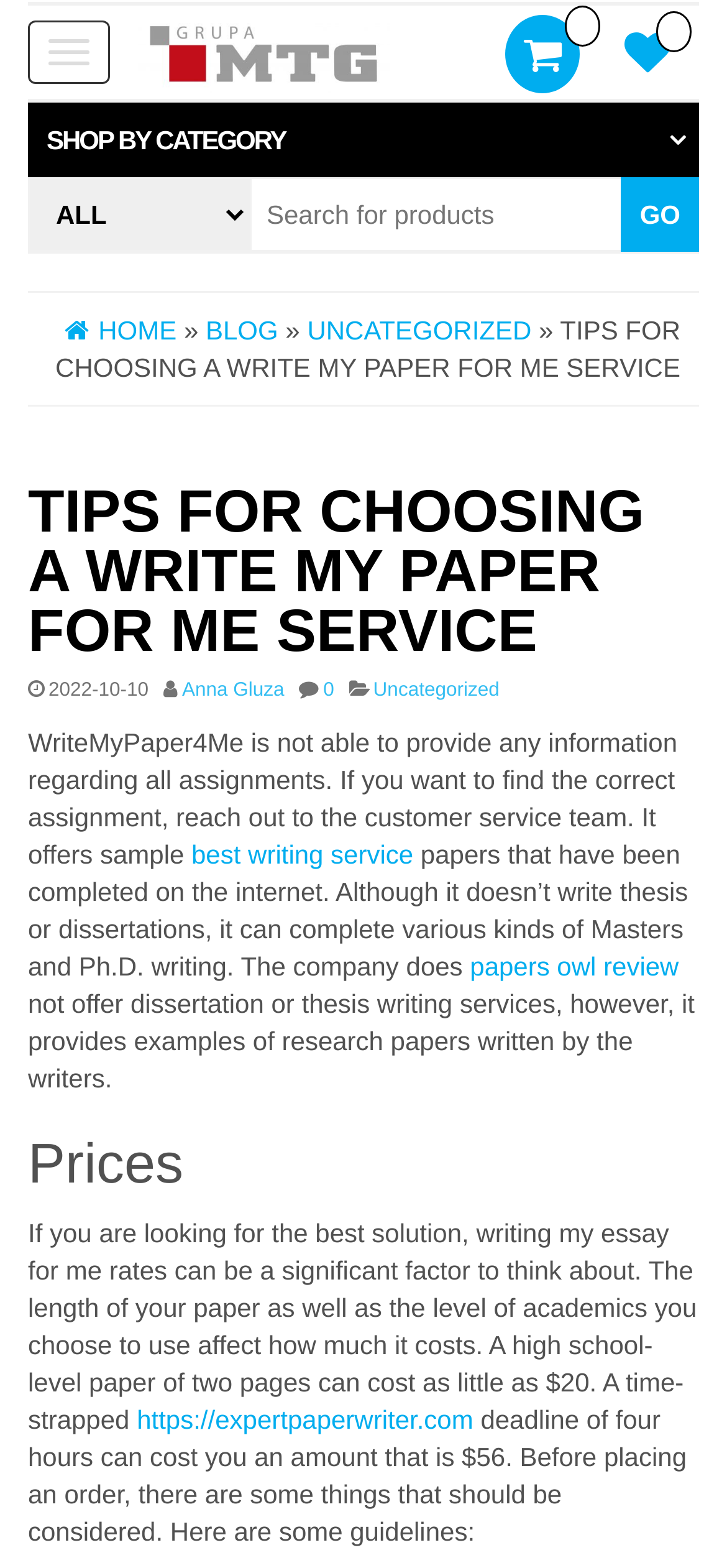Please respond to the question using a single word or phrase:
What is the purpose of WriteMyPaper4Me?

Provide sample papers